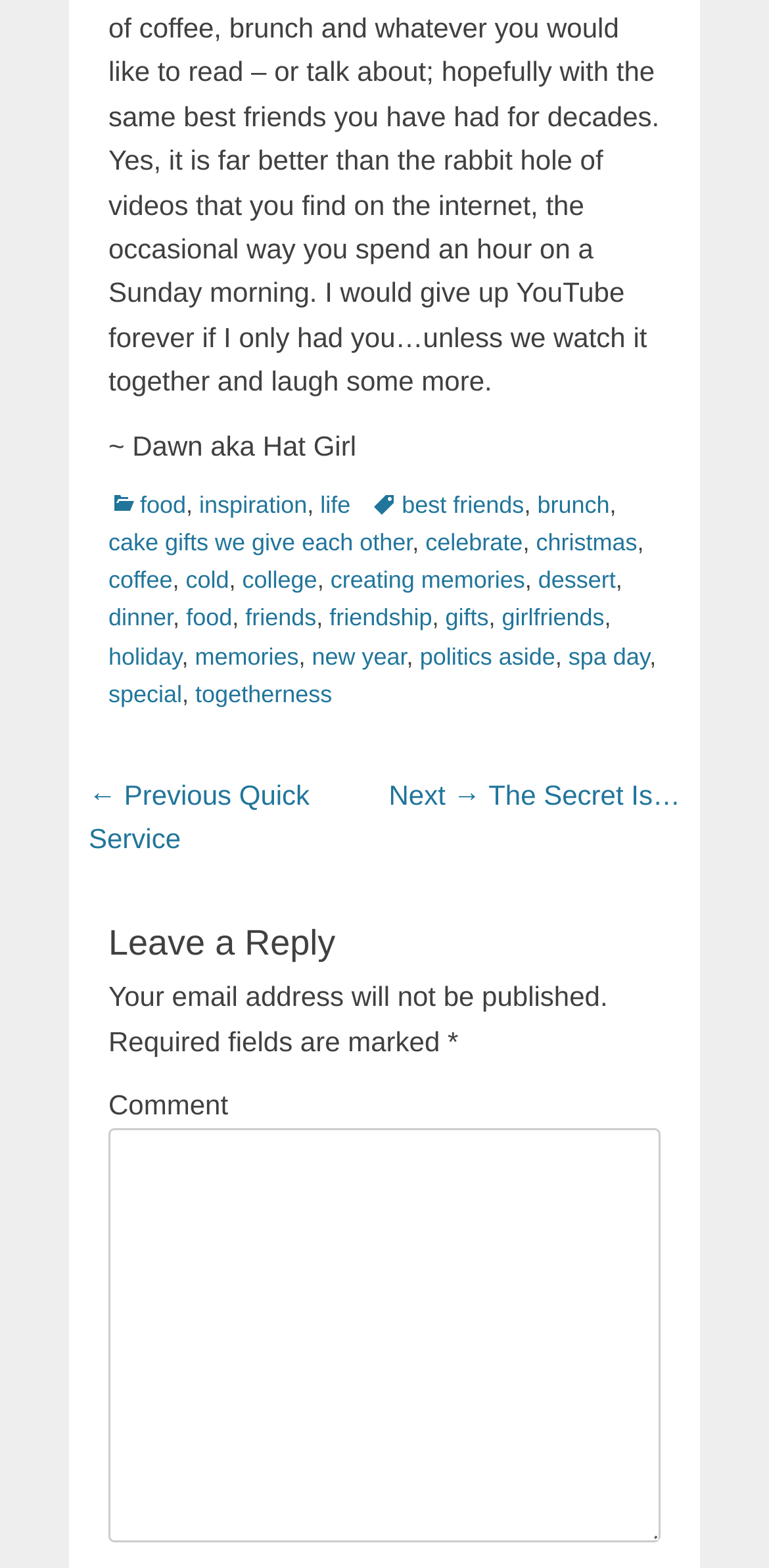How many categories are listed in the footer?
Please provide a comprehensive answer based on the details in the screenshot.

In the footer section, there is a static text element that says 'Categories', and below it, there are several links to different categories. Therefore, there is only one category listed in the footer.